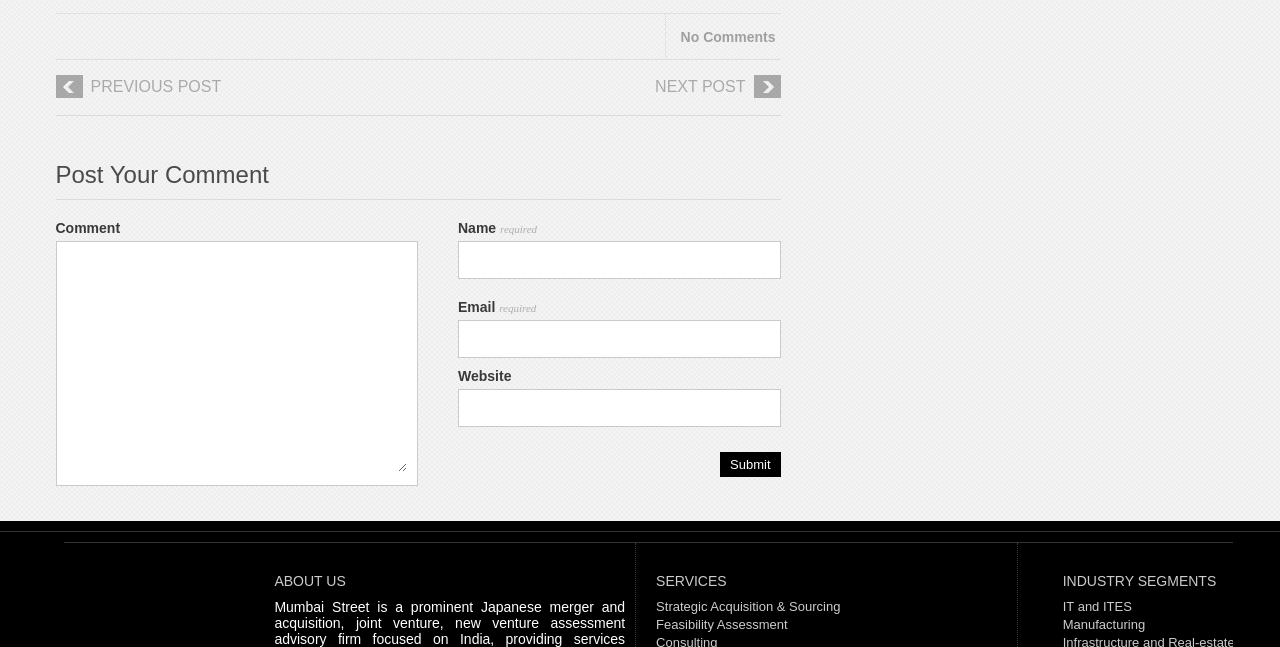Locate the bounding box coordinates of the element's region that should be clicked to carry out the following instruction: "Enter your first name". The coordinates need to be four float numbers between 0 and 1, i.e., [left, top, right, bottom].

None